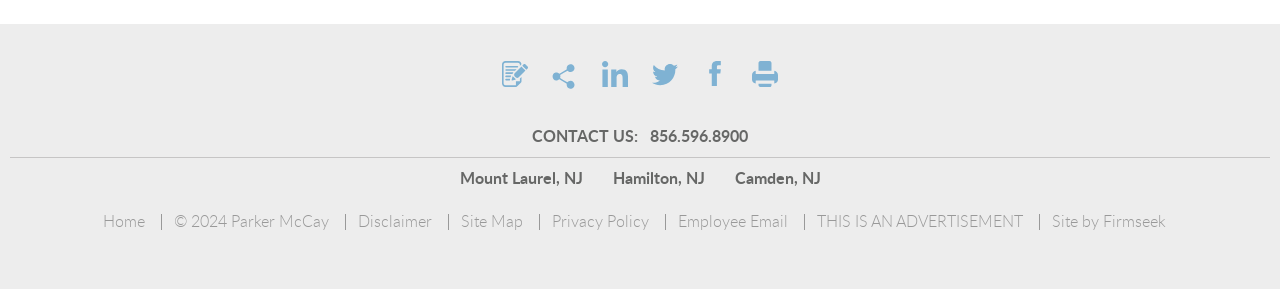Identify the bounding box coordinates necessary to click and complete the given instruction: "Contact the office in Mount Laurel, NJ".

[0.359, 0.592, 0.455, 0.647]